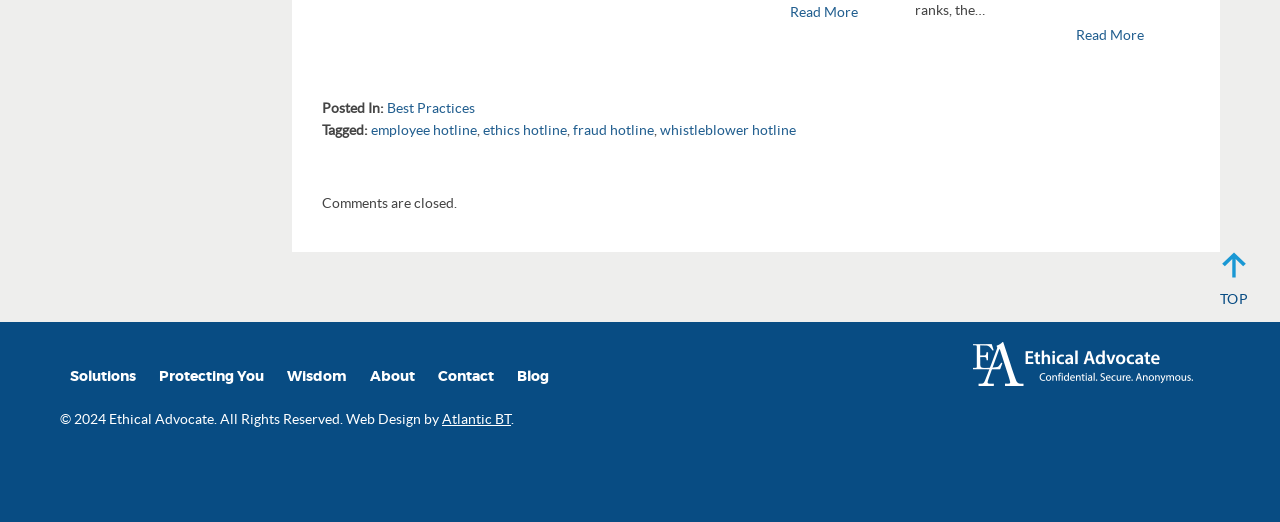Please identify the bounding box coordinates of the element's region that should be clicked to execute the following instruction: "Check 'Best Sumo Deals'". The bounding box coordinates must be four float numbers between 0 and 1, i.e., [left, top, right, bottom].

None